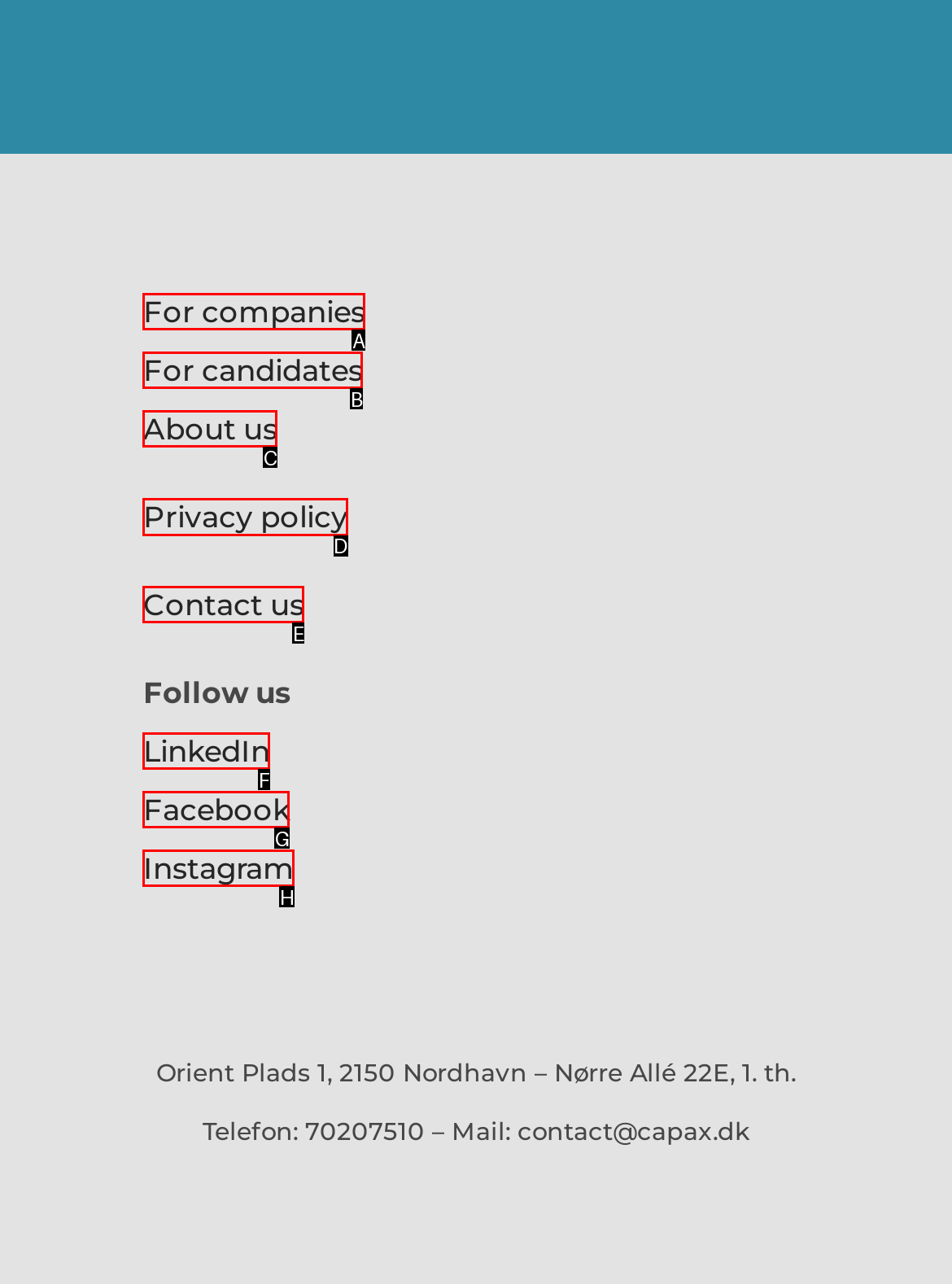Identify the correct lettered option to click in order to perform this task: Check Privacy policy. Respond with the letter.

D